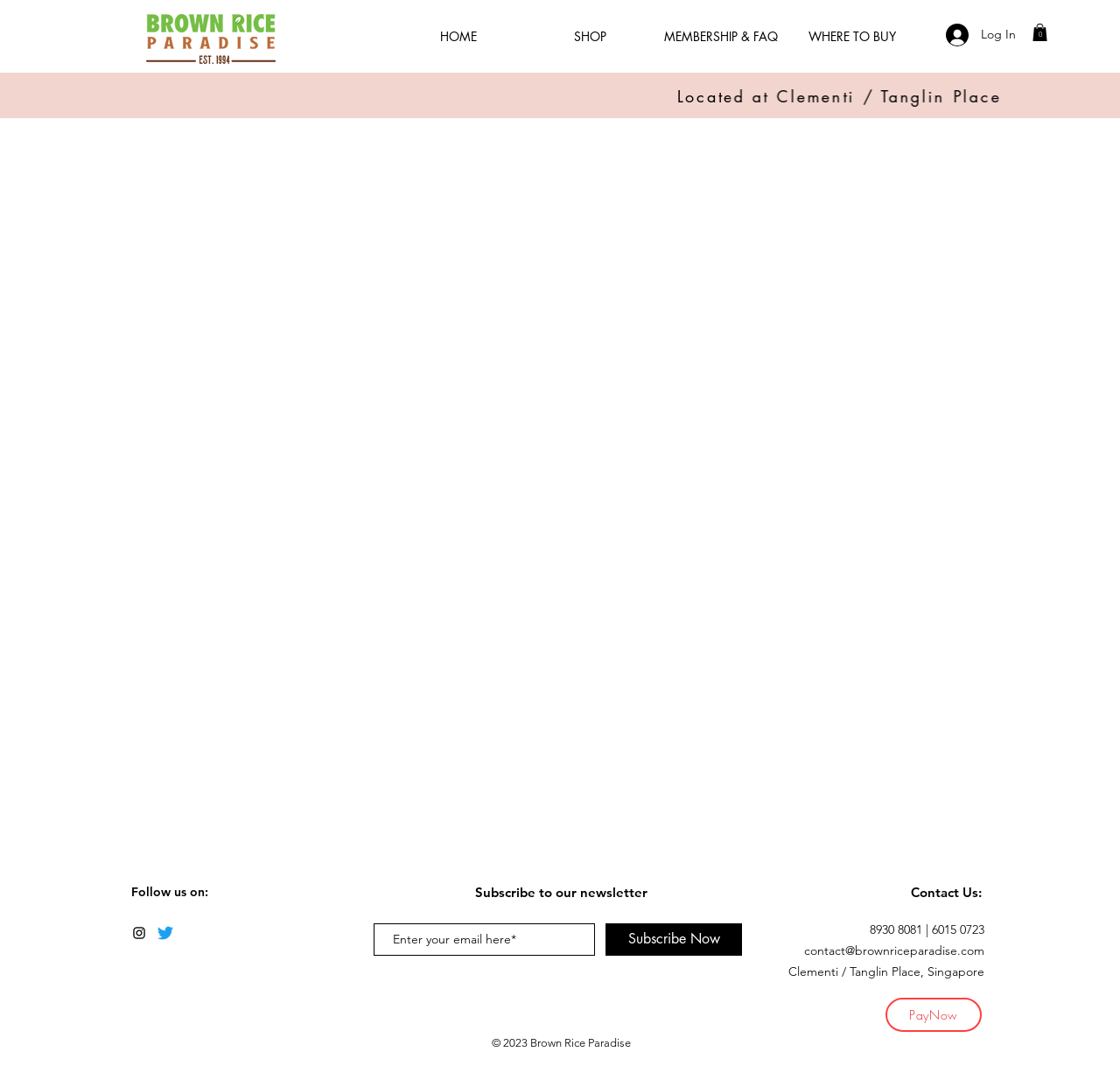Using the webpage screenshot, locate the HTML element that fits the following description and provide its bounding box: "SHOP".

[0.468, 0.02, 0.585, 0.048]